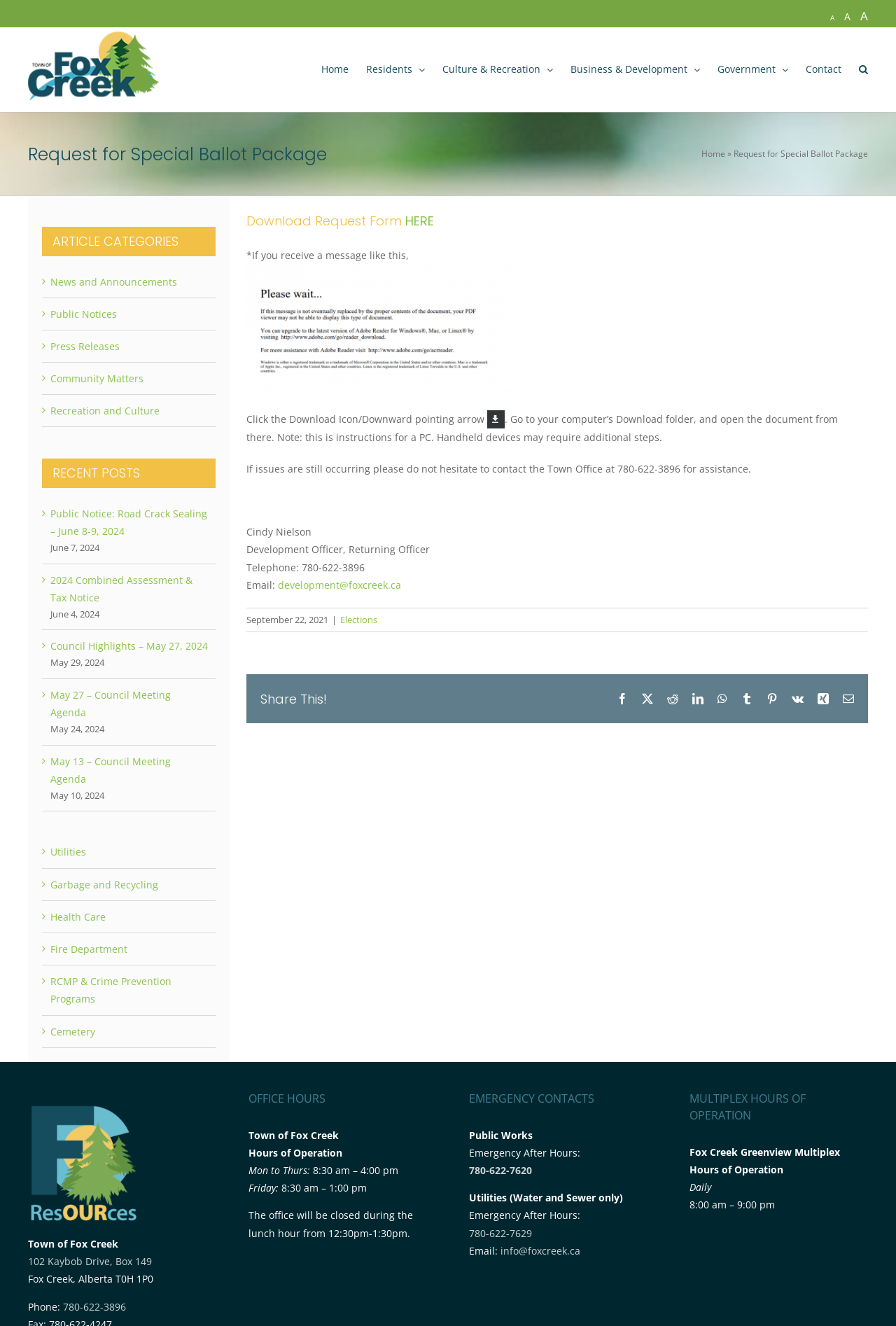Specify the bounding box coordinates of the element's area that should be clicked to execute the given instruction: "Email the Development Officer". The coordinates should be four float numbers between 0 and 1, i.e., [left, top, right, bottom].

[0.31, 0.436, 0.448, 0.446]